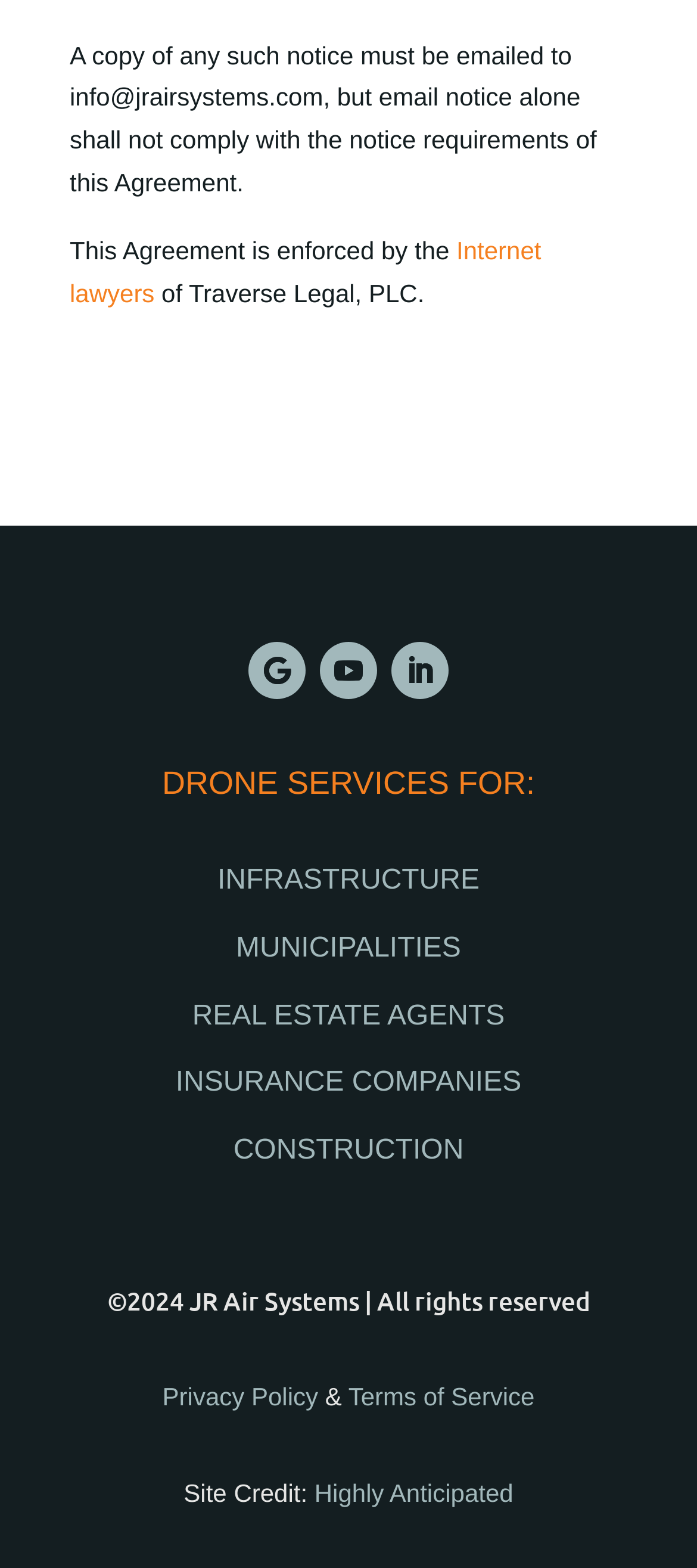What is the copyright year?
Examine the image and give a concise answer in one word or a short phrase.

2024